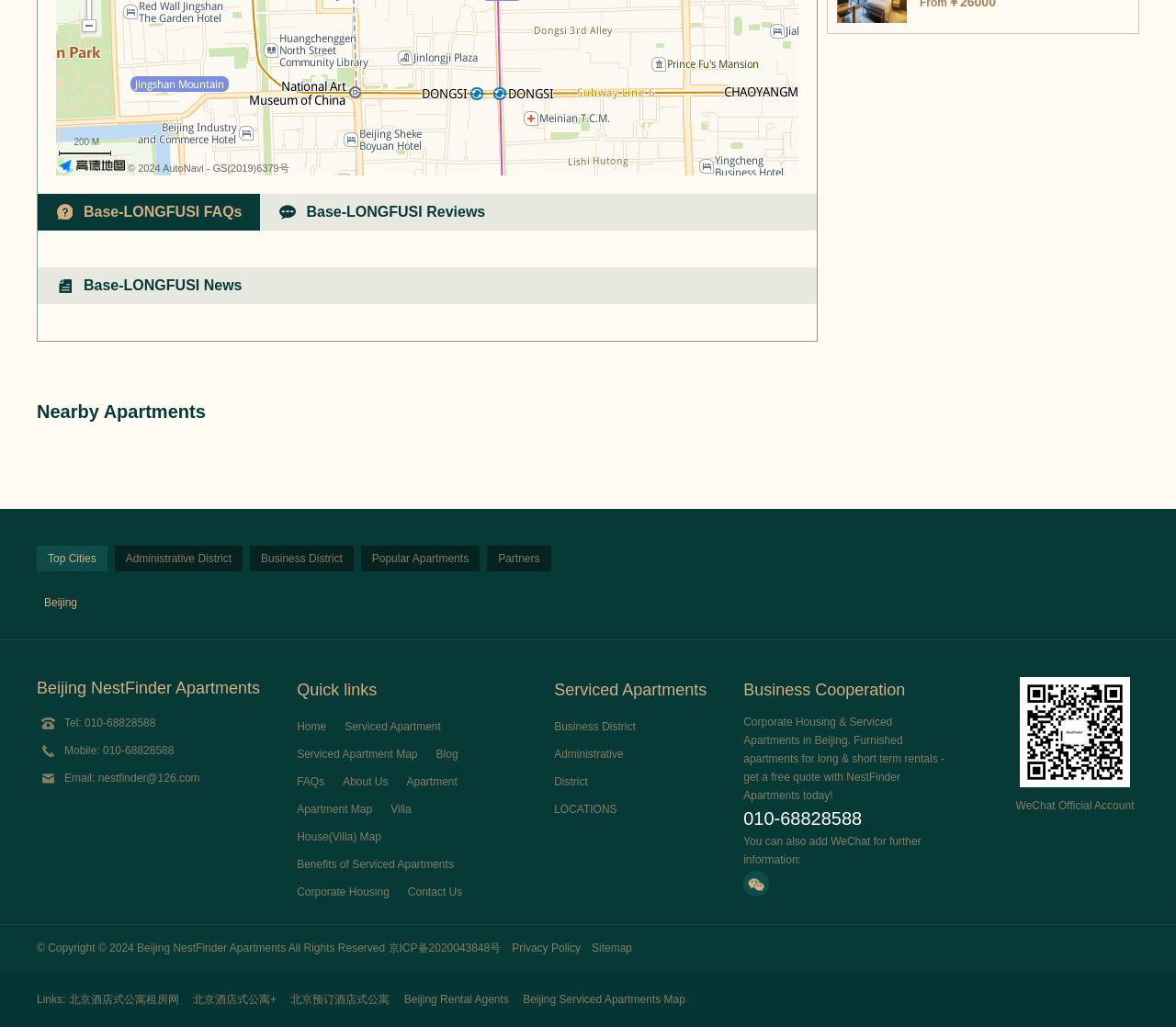Answer the question below with a single word or a brief phrase: 
What are the types of apartments offered?

Serviced, Furnished, Villa